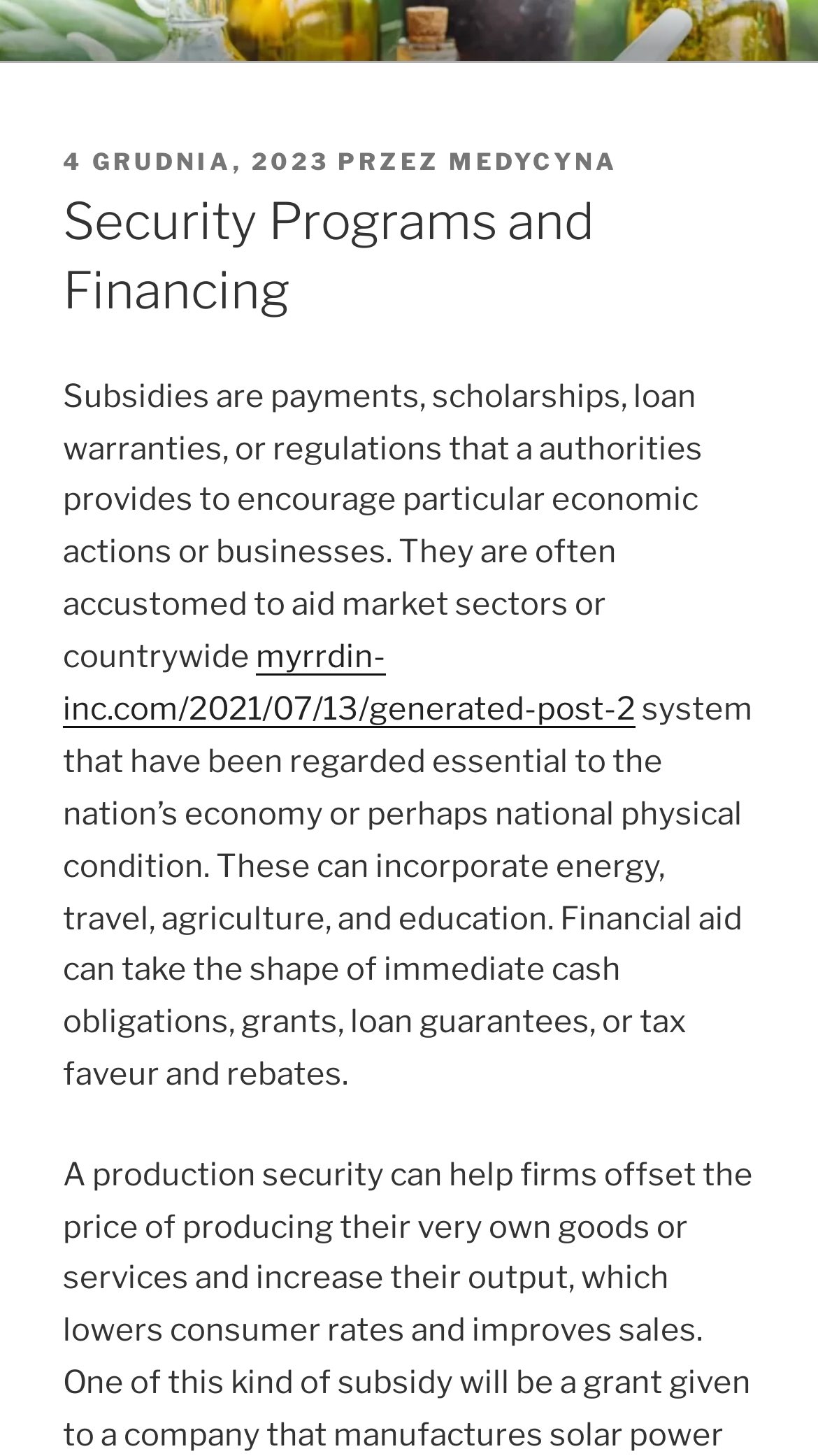Articulate a detailed summary of the webpage's content and design.

The webpage is about Security Programs and Financing. At the top, there is a header section that spans almost the entire width of the page. Within this section, there is a publication date "4 GRUDNIA, 2023" on the left, followed by the text "PRZEZ" and then a link to "MEDYCYNA" on the right. Below this header section, there is a main heading "Security Programs and Financing" that also spans almost the entire width of the page.

Below the main heading, there is a block of text that describes what subsidies are, which are payments or regulations provided by authorities to encourage economic actions or businesses. This text is positioned at the top left of the page and takes up about half of the page's width.

To the right of this text, there is a link to "myrrdin-inc.com/2021/07/13/generated-post-2". Below this link, there is another block of text that continues to describe financial aid, including its forms and purposes. This text is positioned at the bottom left of the page and takes up about three-quarters of the page's width.